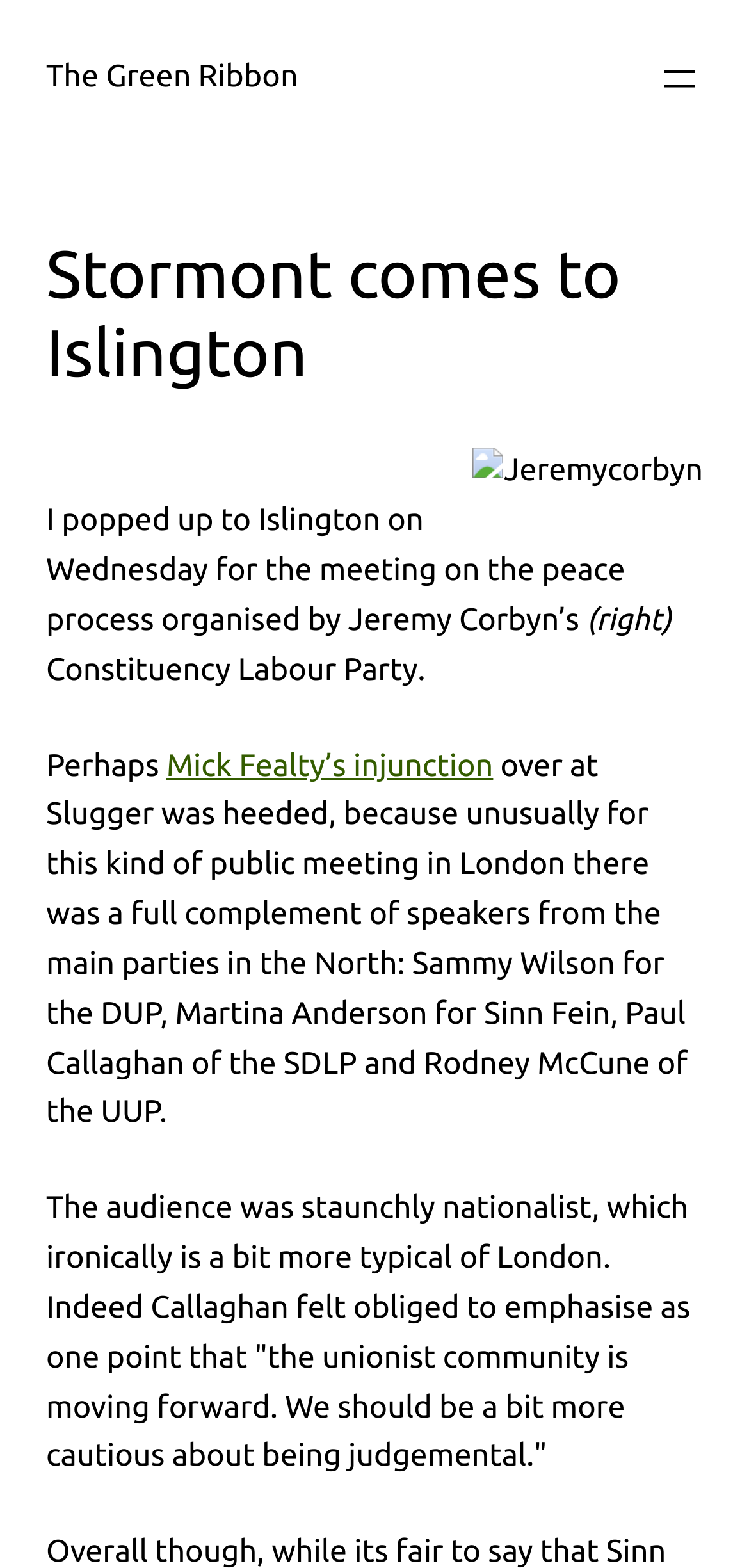What is the name of the party represented by Sammy Wilson?
Refer to the image and give a detailed answer to the query.

The StaticText element at coordinates [0.062, 0.477, 0.918, 0.721] contains the text 'Sammy Wilson for the DUP...'. This indicates that Sammy Wilson represents the DUP party.